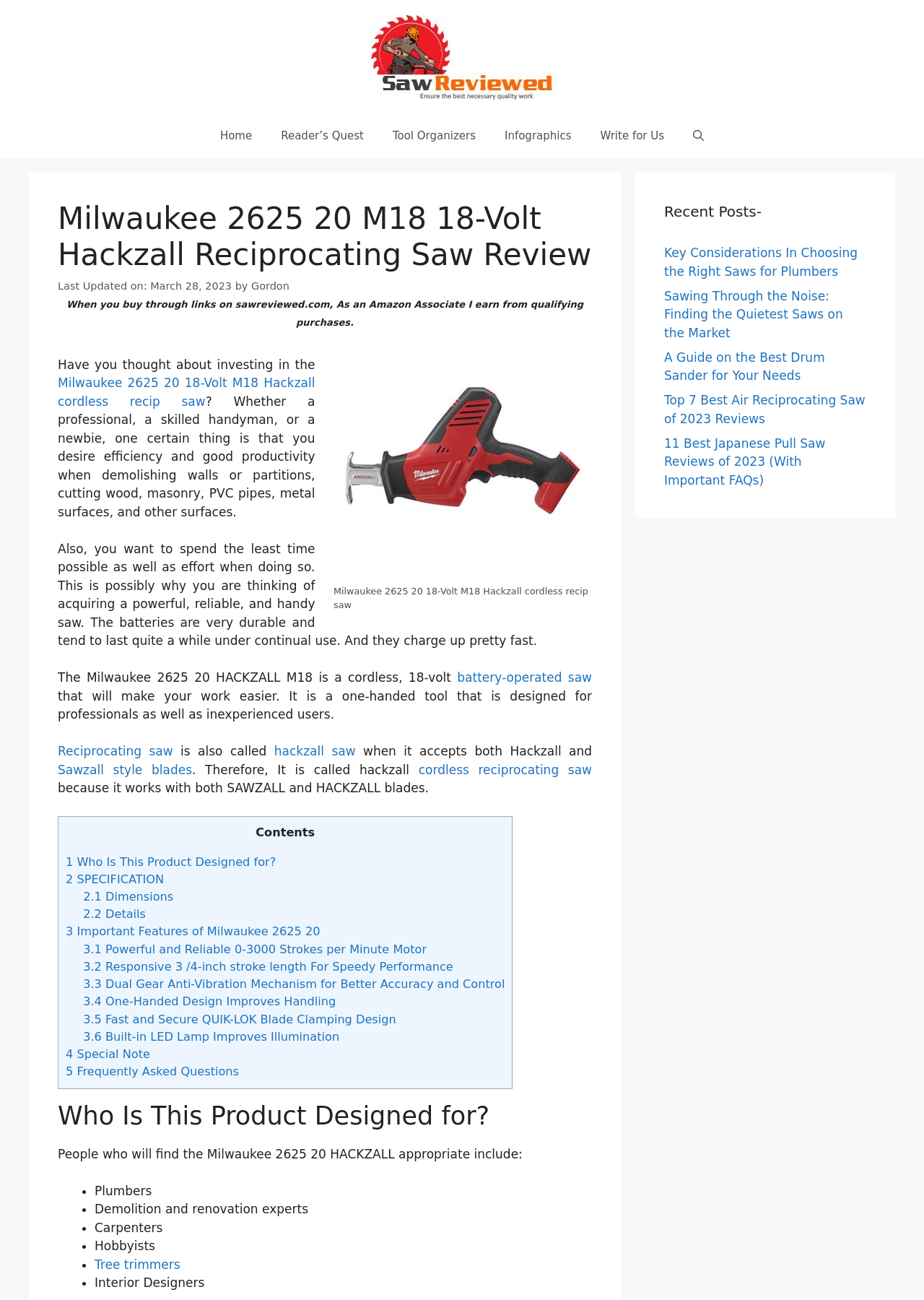Who wrote the review?
By examining the image, provide a one-word or phrase answer.

Gordon